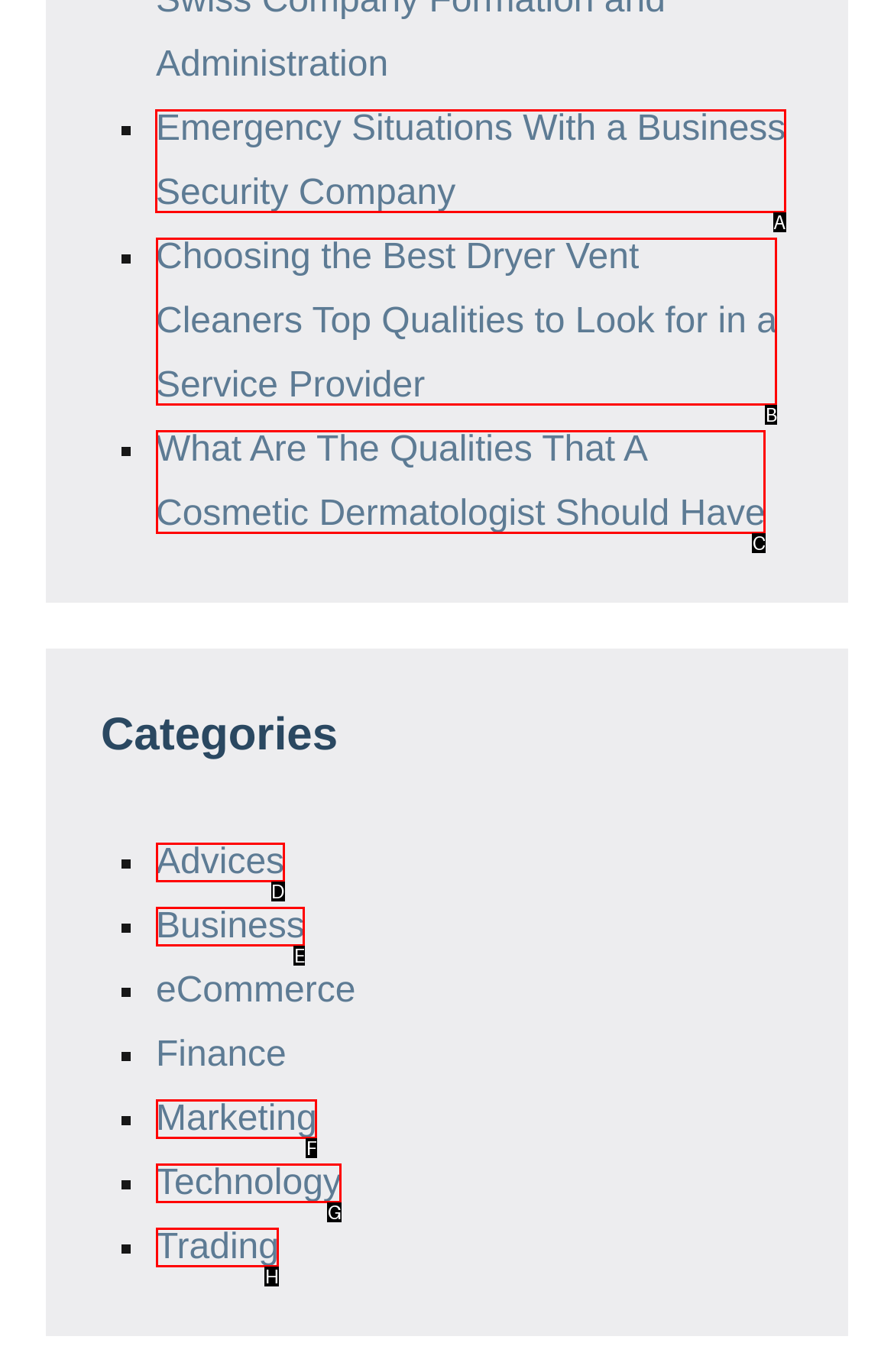Determine the HTML element to click for the instruction: Click on Emergency Situations With a Business Security Company.
Answer with the letter corresponding to the correct choice from the provided options.

A